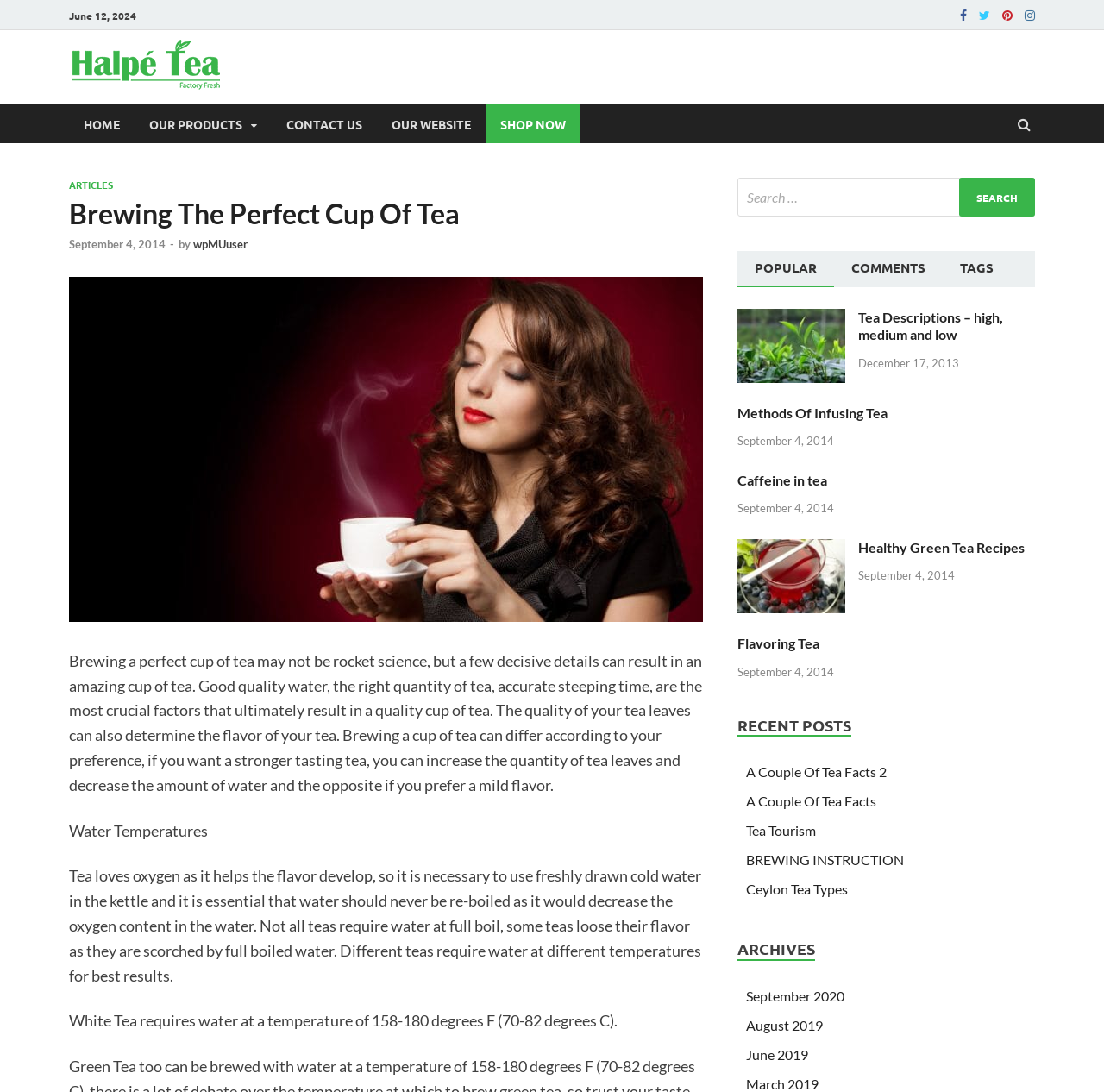Find the bounding box coordinates for the area you need to click to carry out the instruction: "Read the article 'Brewing The Perfect Cup Of Tea'". The coordinates should be four float numbers between 0 and 1, indicated as [left, top, right, bottom].

[0.062, 0.181, 0.637, 0.211]